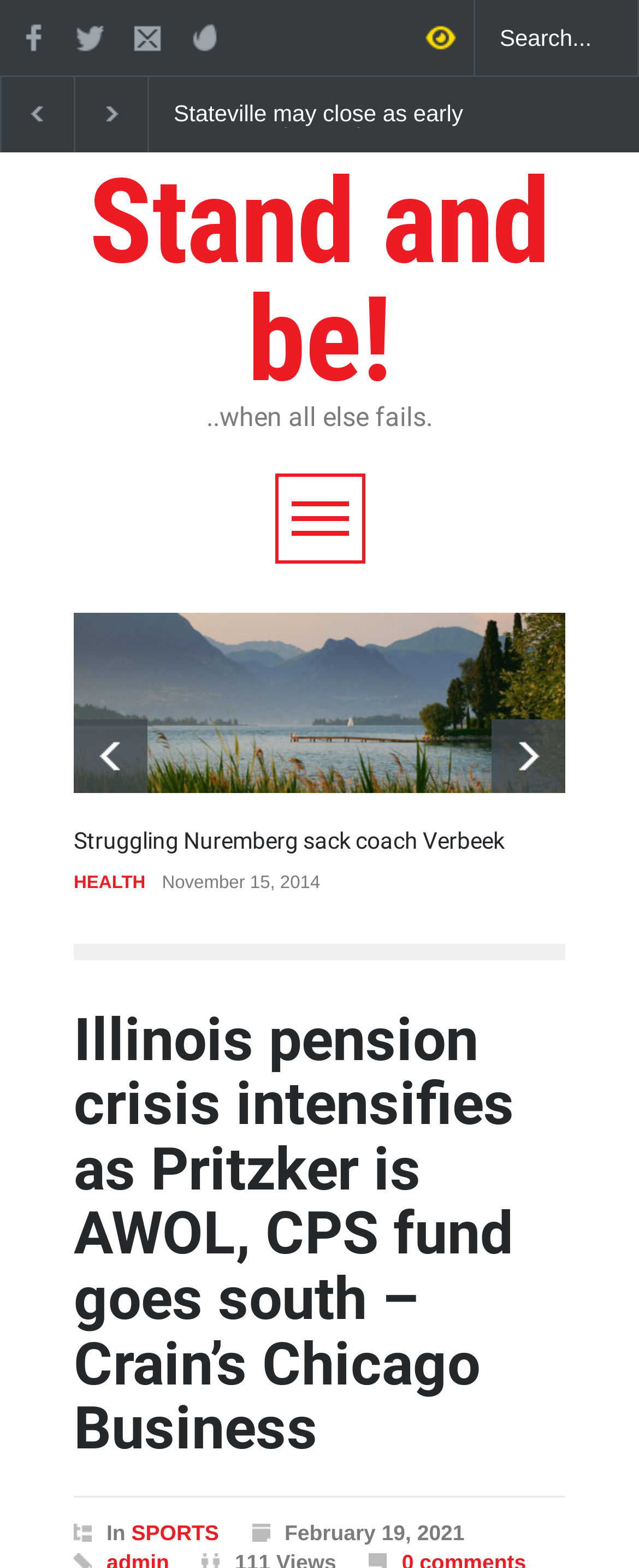Identify the bounding box coordinates for the UI element described as follows: "Stand and be!". Ensure the coordinates are four float numbers between 0 and 1, formatted as [left, top, right, bottom].

[0.139, 0.097, 0.861, 0.261]